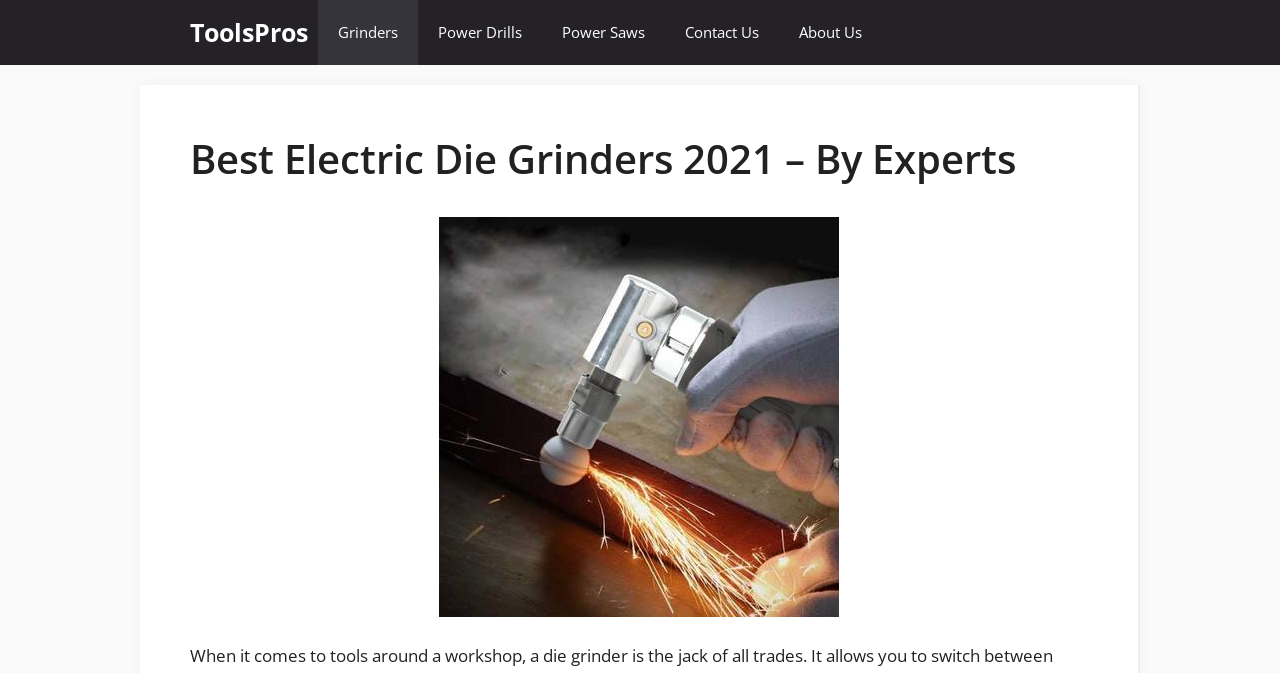What type of tools are being discussed on this webpage?
Use the image to answer the question with a single word or phrase.

Die Grinders